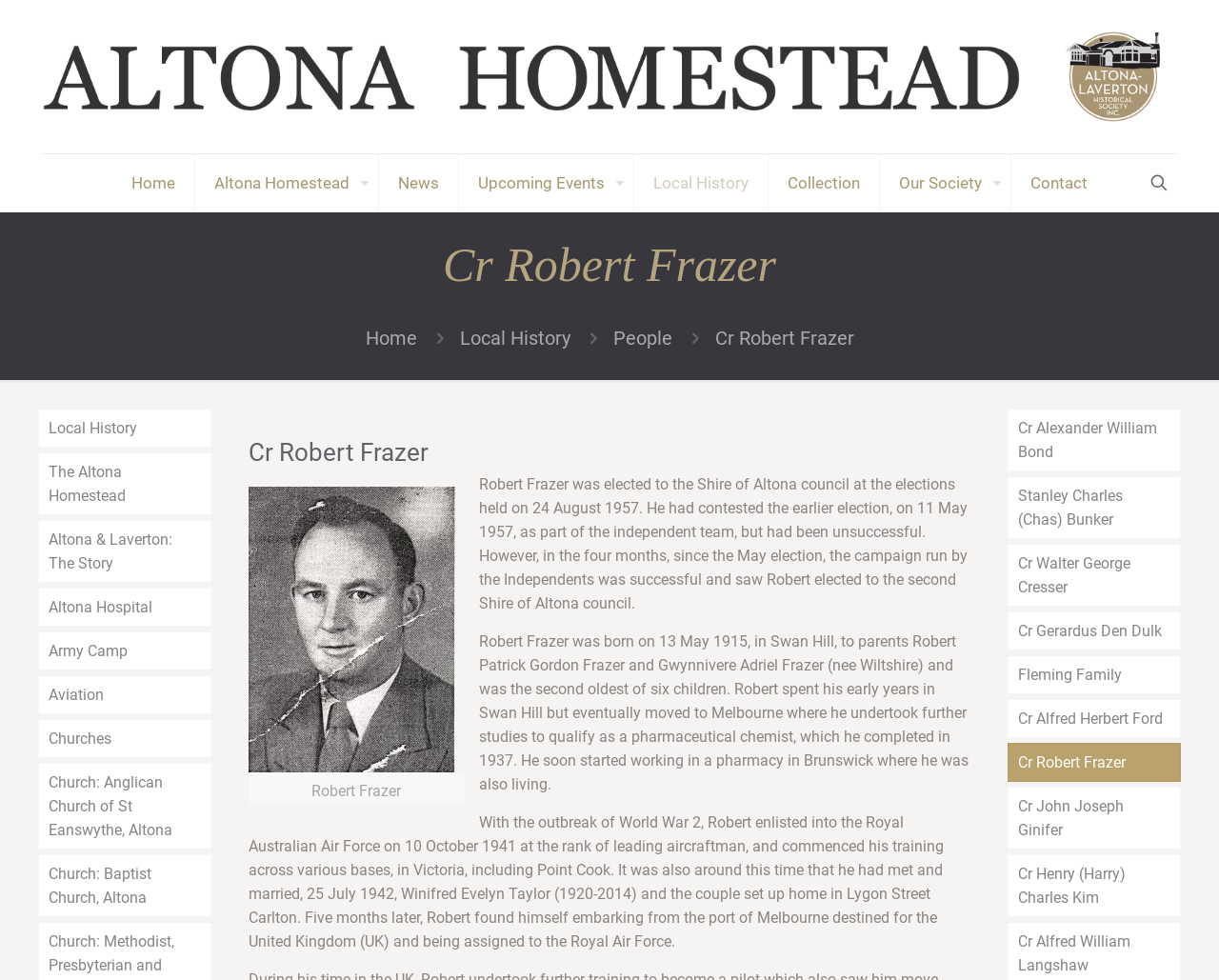Please find the bounding box coordinates (top-left x, top-left y, bottom-right x, bottom-right y) in the screenshot for the UI element described as follows: Cr John Joseph Ginifer

[0.826, 0.802, 0.969, 0.866]